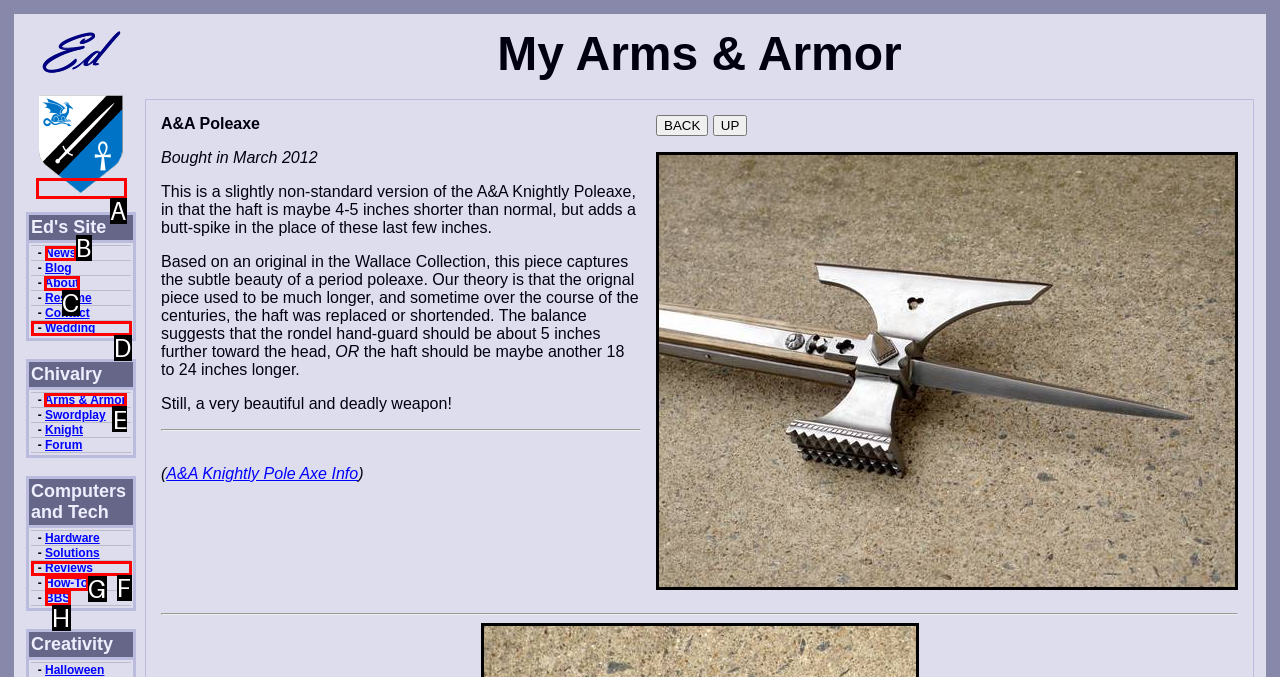Determine which HTML element should be clicked for this task: Go to the Arms & Armor page
Provide the option's letter from the available choices.

E